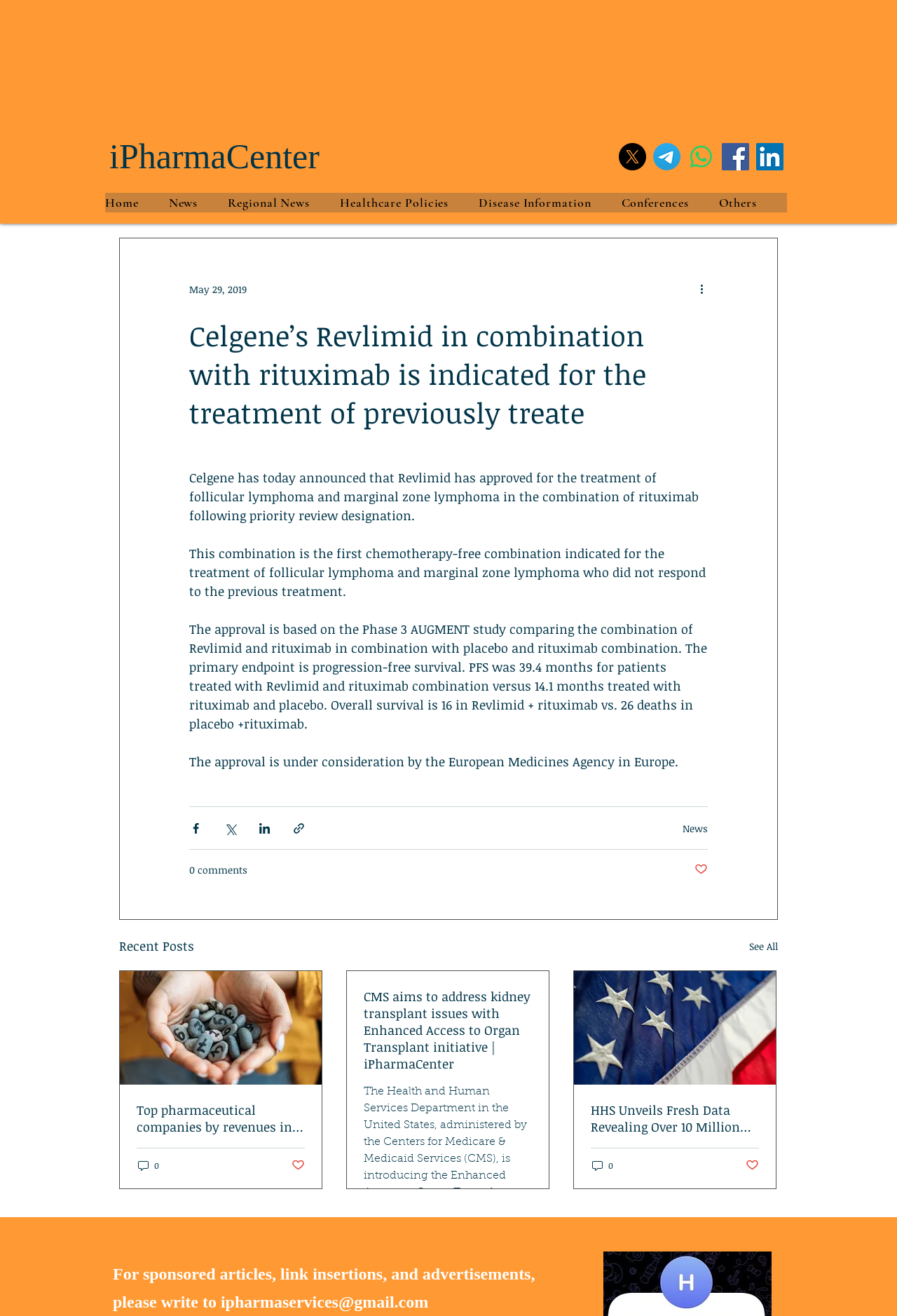Extract the bounding box coordinates for the UI element described as: "ipharmaservices@gmail.com".

[0.246, 0.982, 0.478, 0.996]